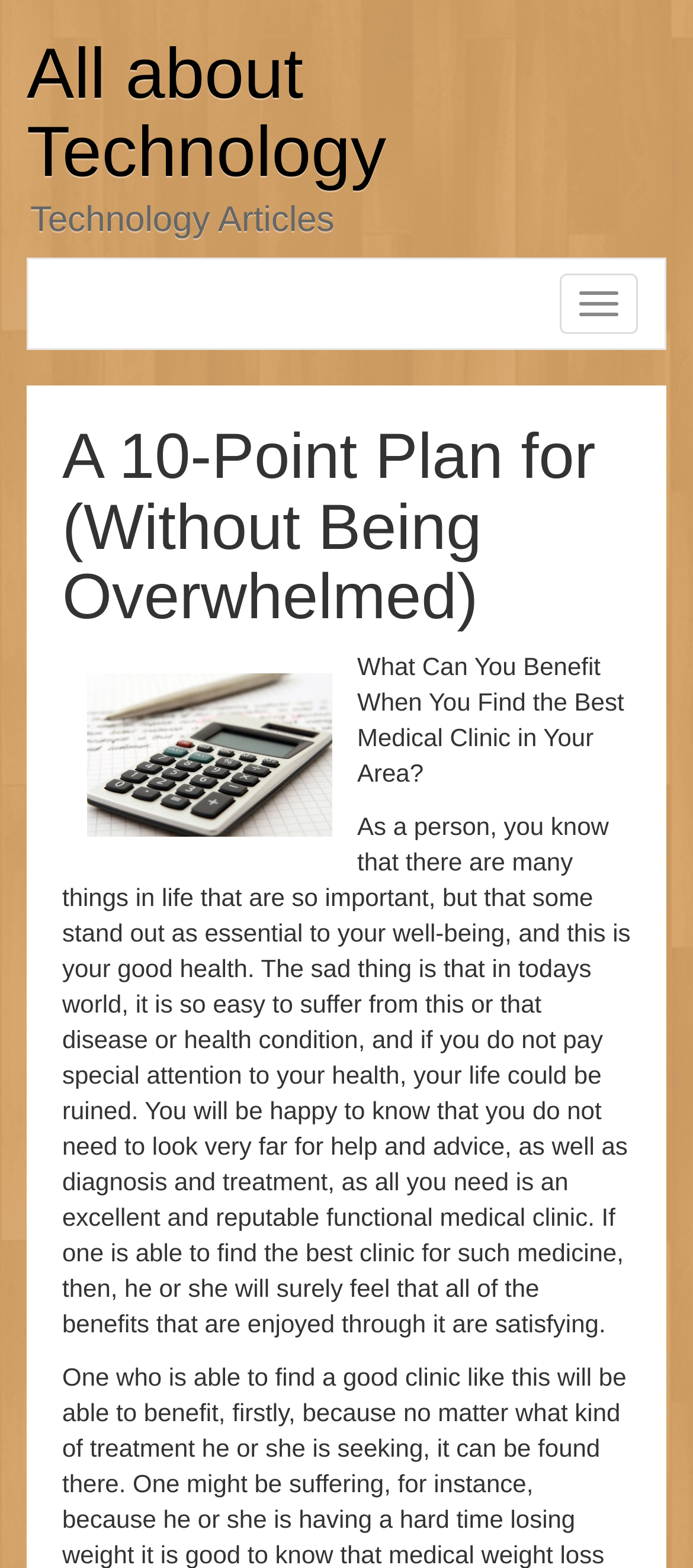How many paragraphs of text are present on this webpage?
Identify the answer in the screenshot and reply with a single word or phrase.

1